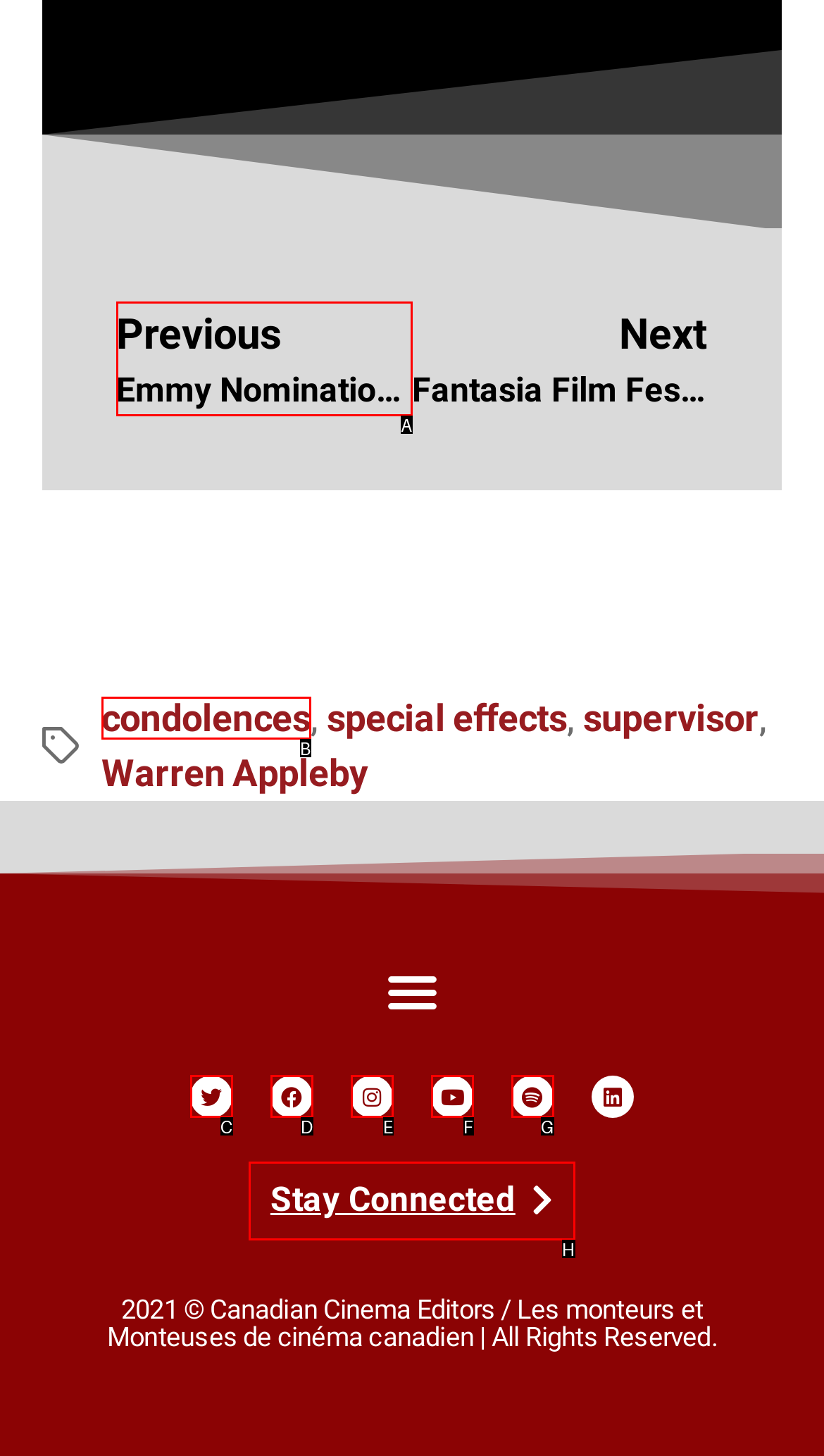Identify the UI element described as: PreviousEmmy Nominations 2019
Answer with the option's letter directly.

A